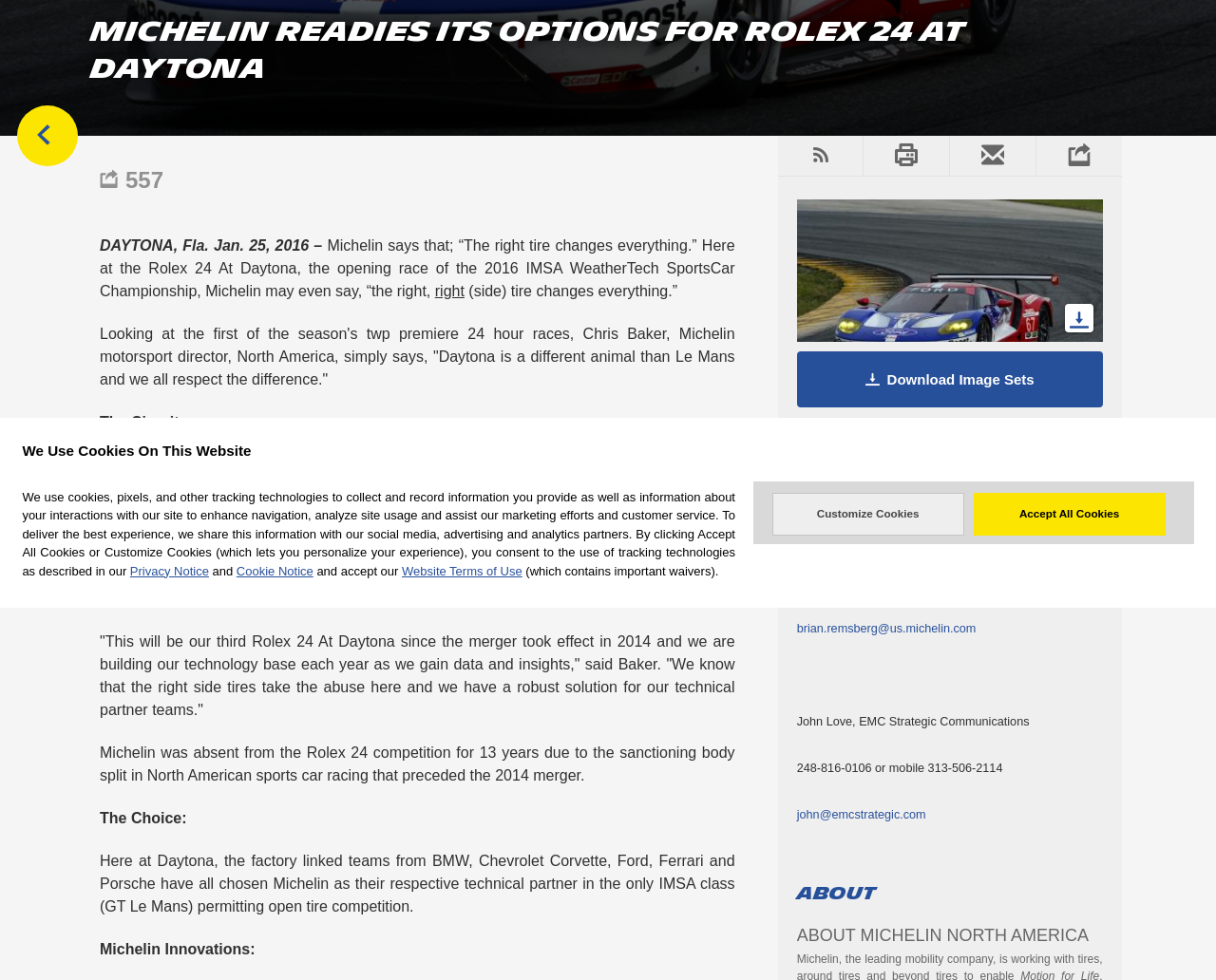Please provide the bounding box coordinates for the UI element as described: "brian.remsberg@us.michelin.com". The coordinates must be four floats between 0 and 1, represented as [left, top, right, bottom].

[0.655, 0.635, 0.803, 0.648]